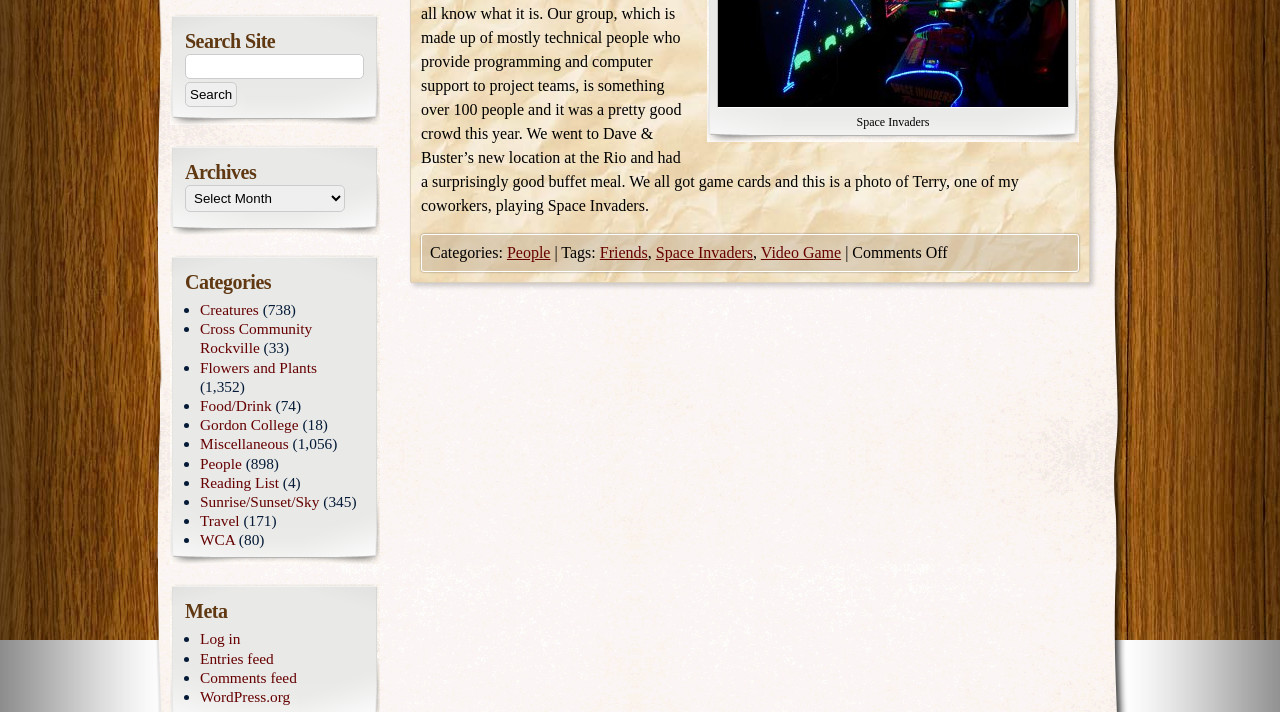Extract the bounding box coordinates for the UI element described as: "WordPress.org".

[0.156, 0.965, 0.227, 0.992]